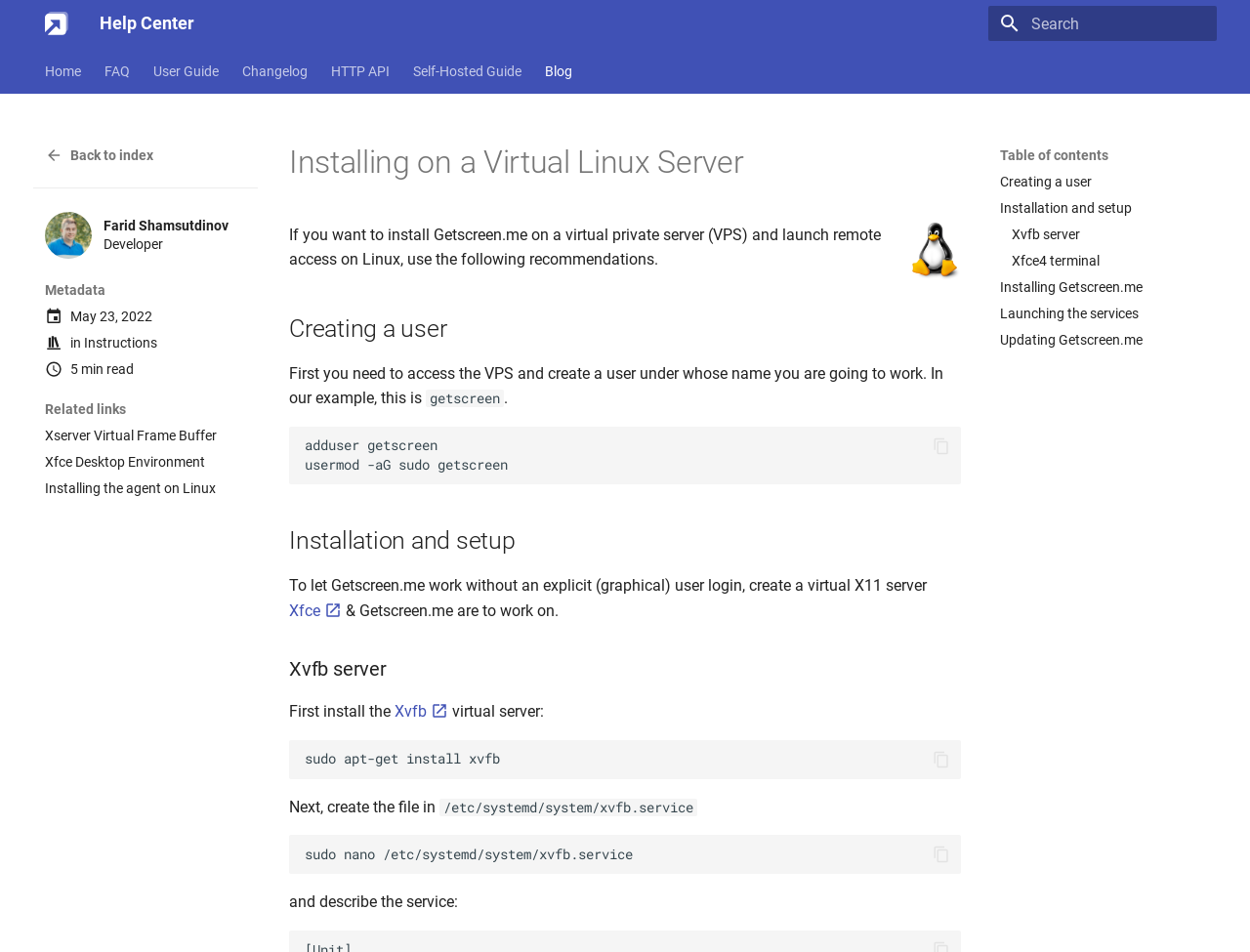What is the date mentioned in the 'Metadata' section?
Provide a detailed and well-explained answer to the question.

In the 'Metadata' section, the text mentions 'May 23, 2022' as the date, indicating when the content was last updated or published.